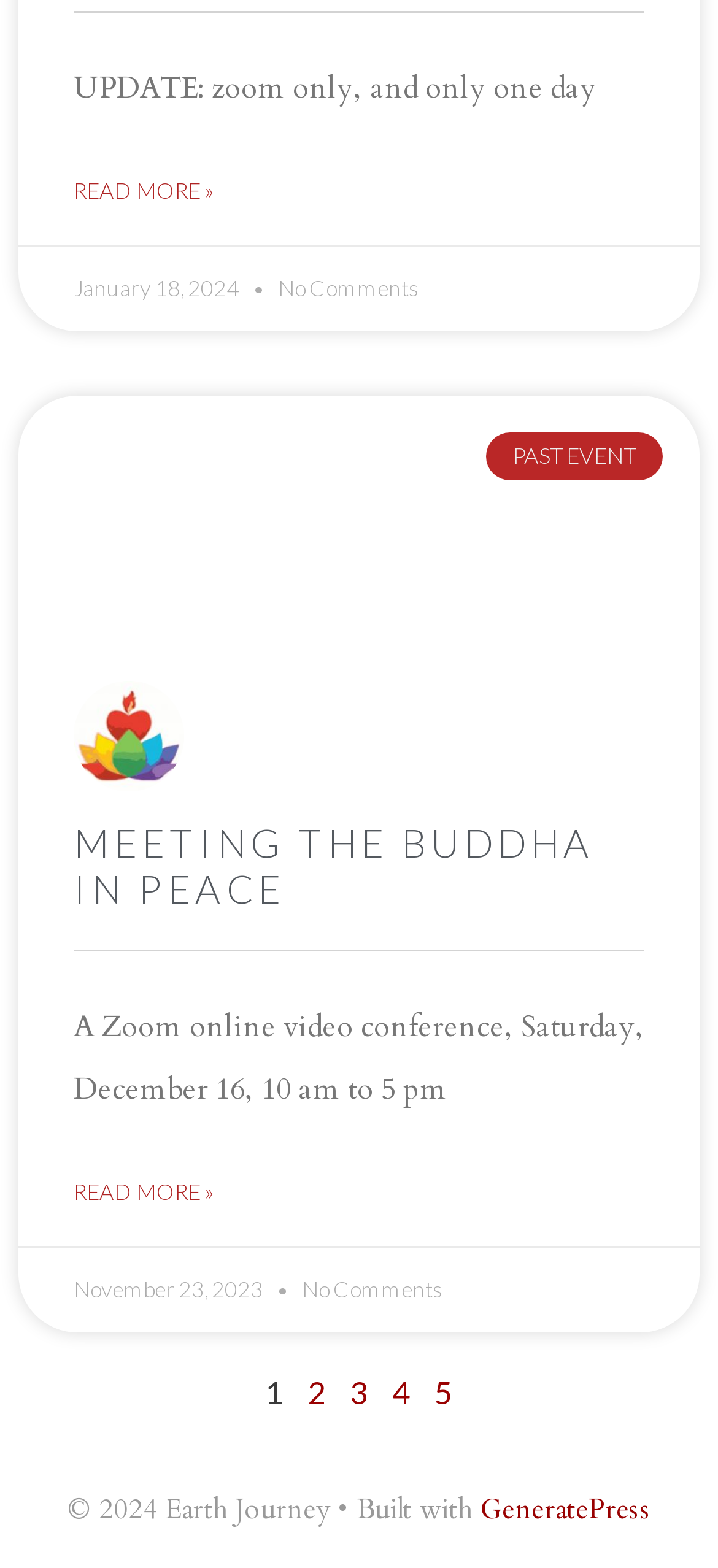Specify the bounding box coordinates of the area to click in order to follow the given instruction: "View meeting the buddha in peace event."

[0.103, 0.522, 0.828, 0.581]